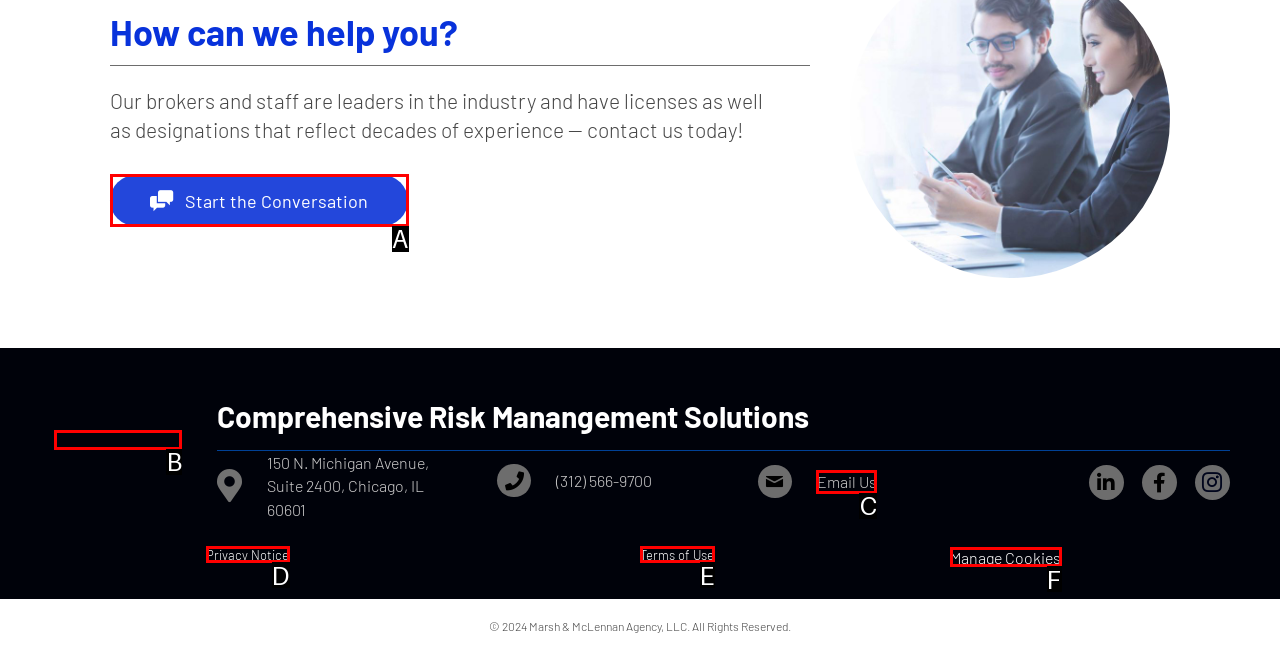From the provided choices, determine which option matches the description: Twinning Association. Respond with the letter of the correct choice directly.

None